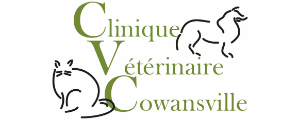Explain the contents of the image with as much detail as possible.

The image features the logo of "Clinique Vétérinaire Cowansville," prominently displaying the name in a stylish font. The letters "C," "V," and "C" are artistically emphasized, with "C" for "Clinique," "V" for "Vétérinaire," and the final "C" for "Cowansville" highlighted in green. Accompanying the text are simple, elegant outlines of a cat and a dog, representing the veterinary services offered. This logo symbolizes the clinic's commitment to caring for pets, showcasing both professionalism and warmth in their approach to animal health.